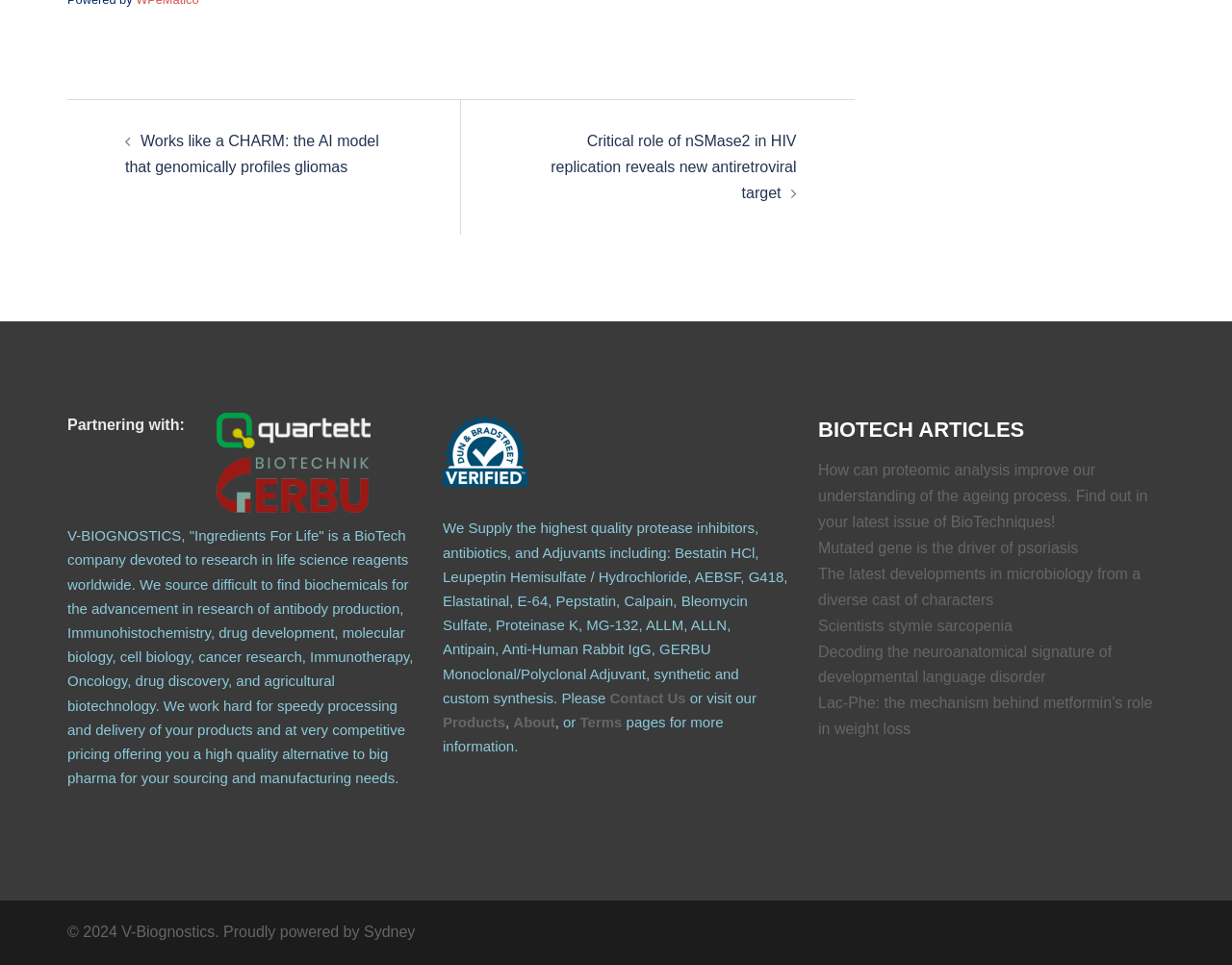Could you find the bounding box coordinates of the clickable area to complete this instruction: "Click on the link to read about how proteomic analysis improves our understanding of the ageing process"?

[0.664, 0.479, 0.932, 0.549]